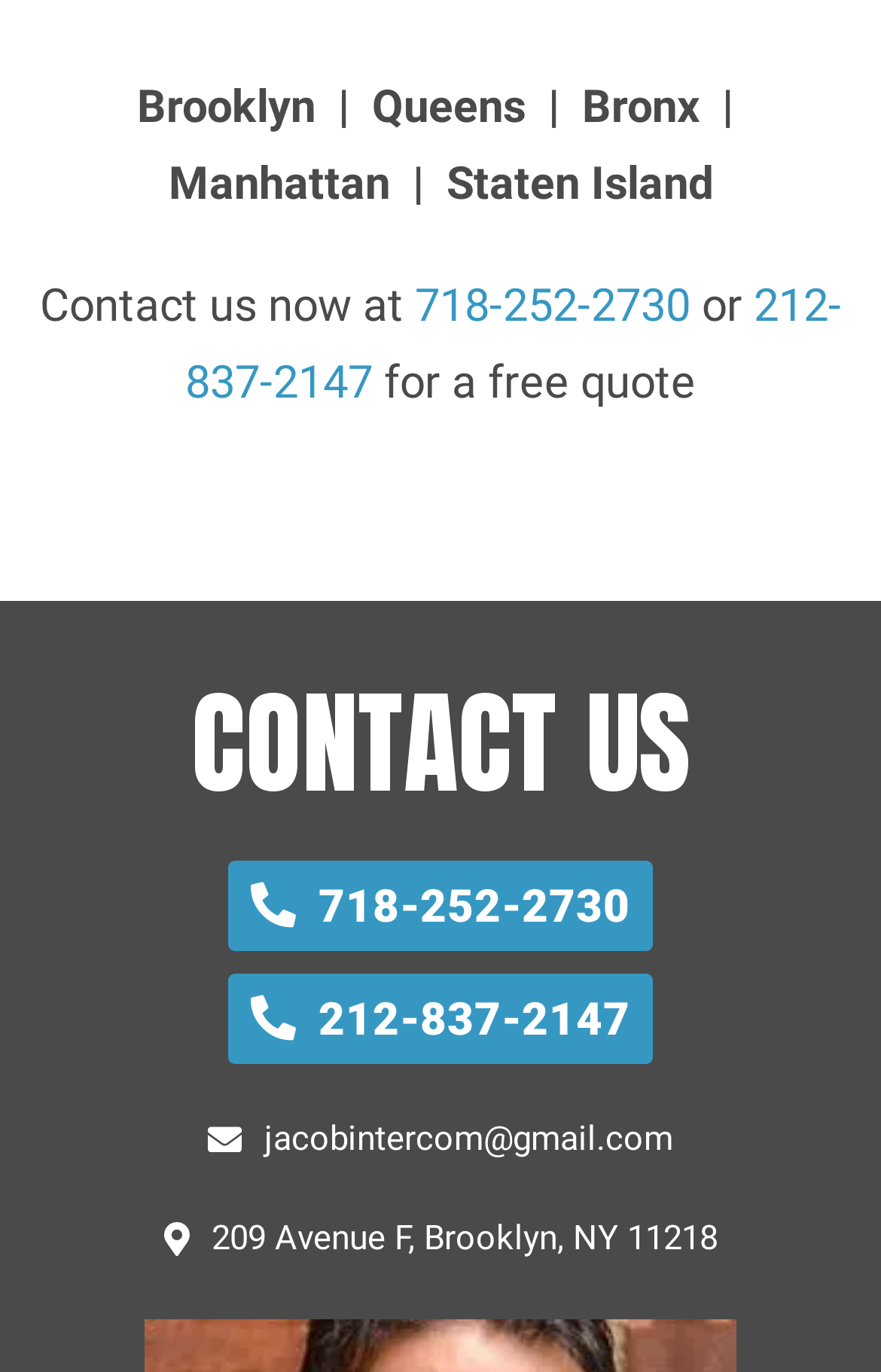Respond with a single word or phrase to the following question:
How many phone numbers are provided to contact?

2